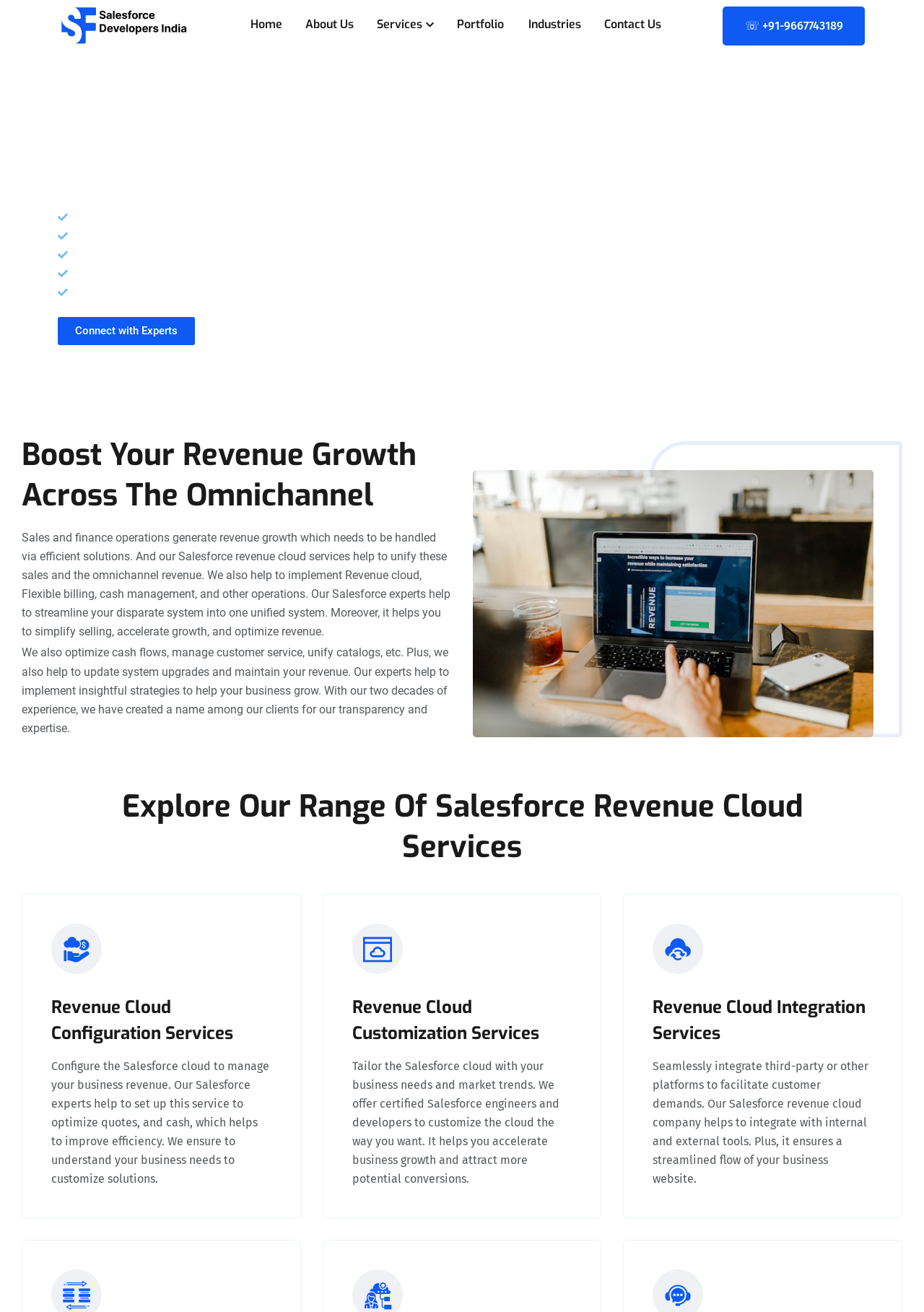Please answer the following question using a single word or phrase: 
How many Salesforce revenue cloud services are listed?

3